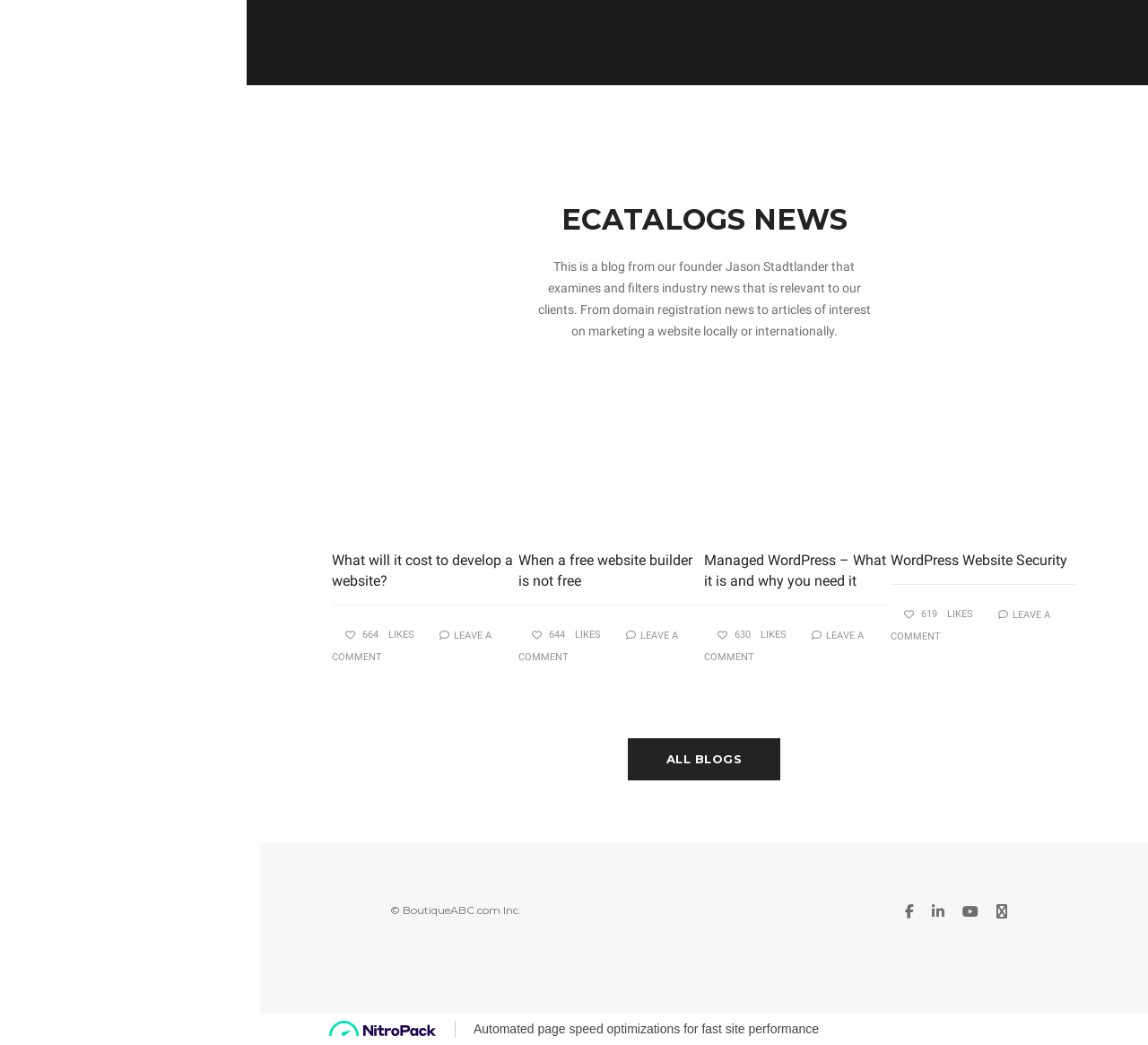Highlight the bounding box of the UI element that corresponds to this description: "630 Likes".

[0.613, 0.603, 0.697, 0.614]